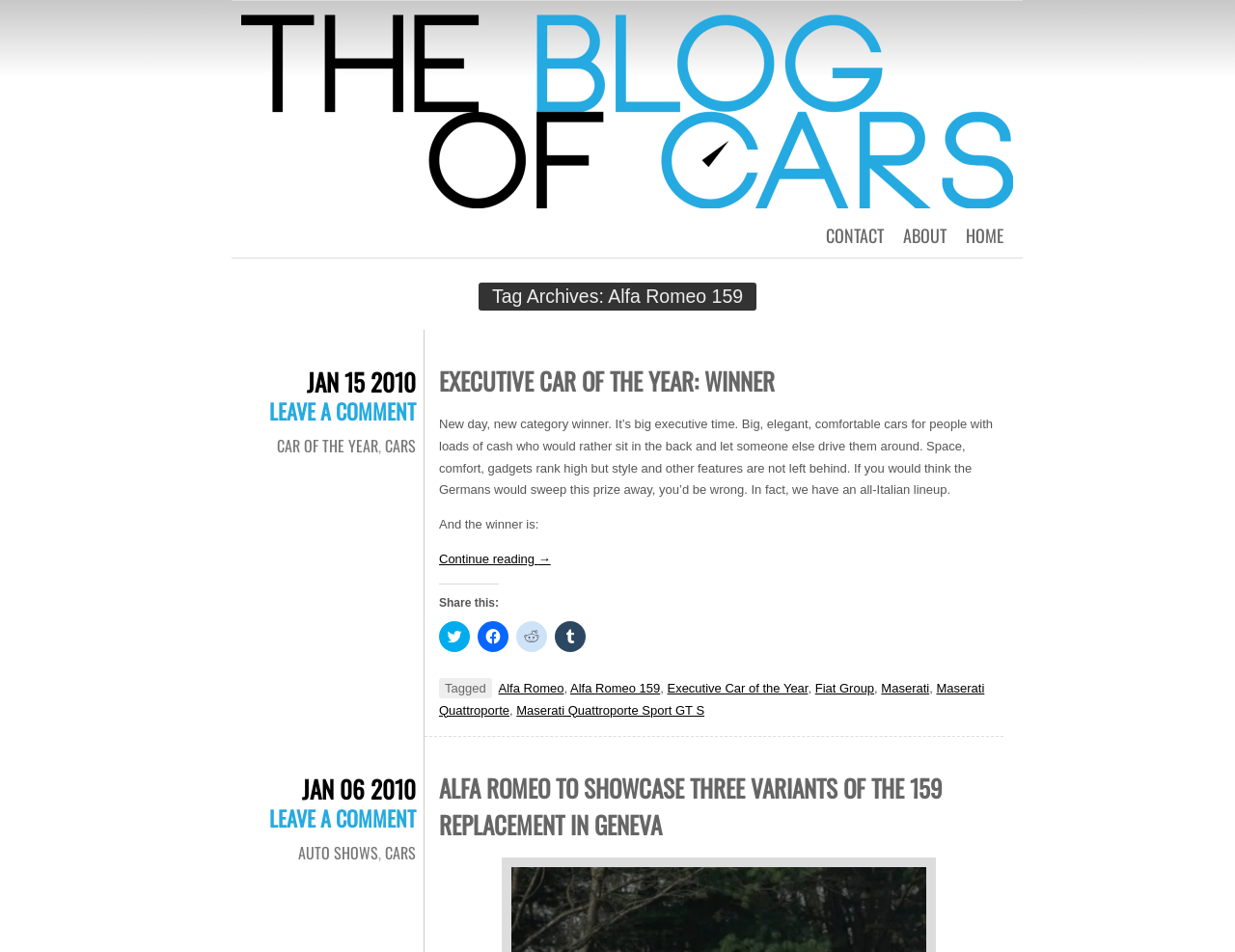Identify the bounding box coordinates of the region I need to click to complete this instruction: "Share this on Twitter".

[0.355, 0.652, 0.38, 0.685]